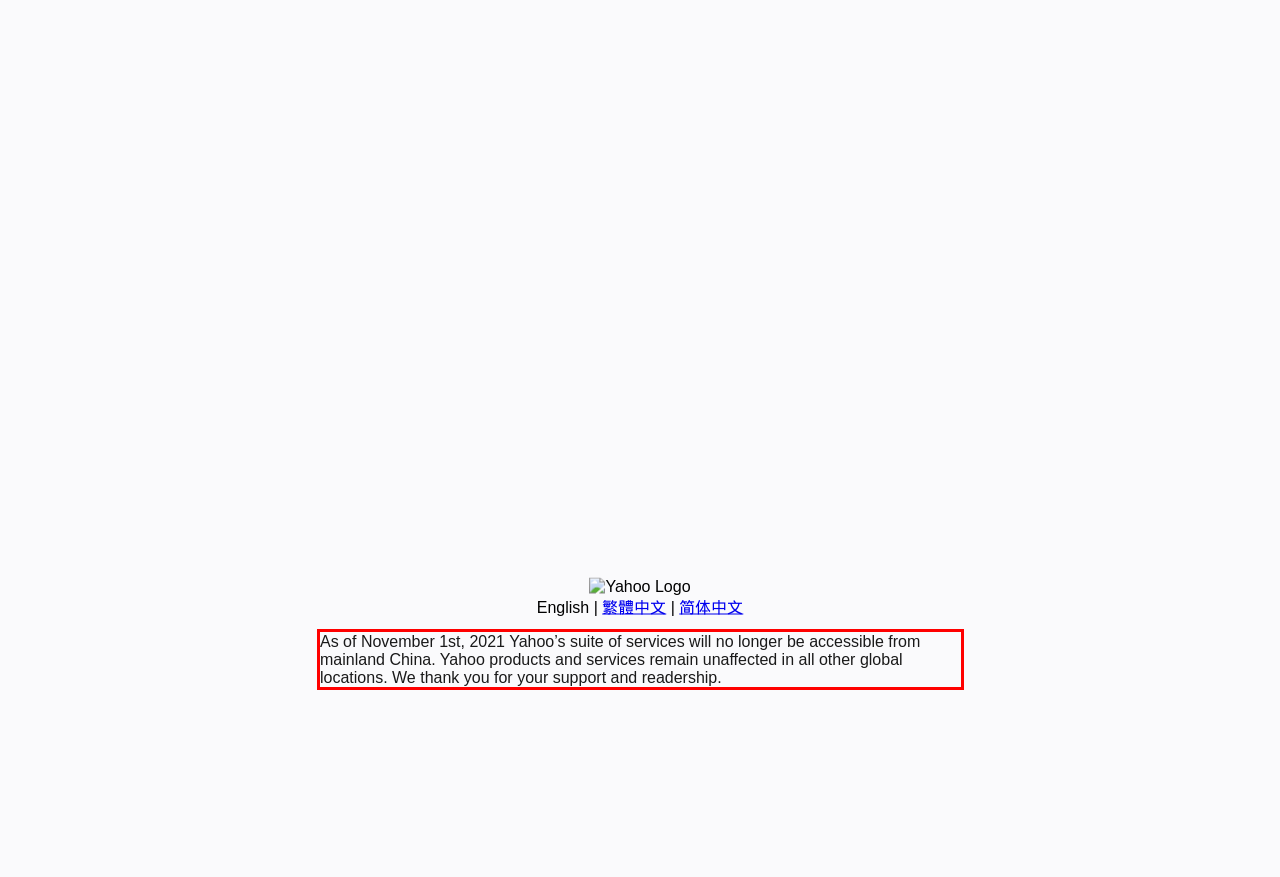You are provided with a screenshot of a webpage featuring a red rectangle bounding box. Extract the text content within this red bounding box using OCR.

As of November 1st, 2021 Yahoo’s suite of services will no longer be accessible from mainland China. Yahoo products and services remain unaffected in all other global locations. We thank you for your support and readership.